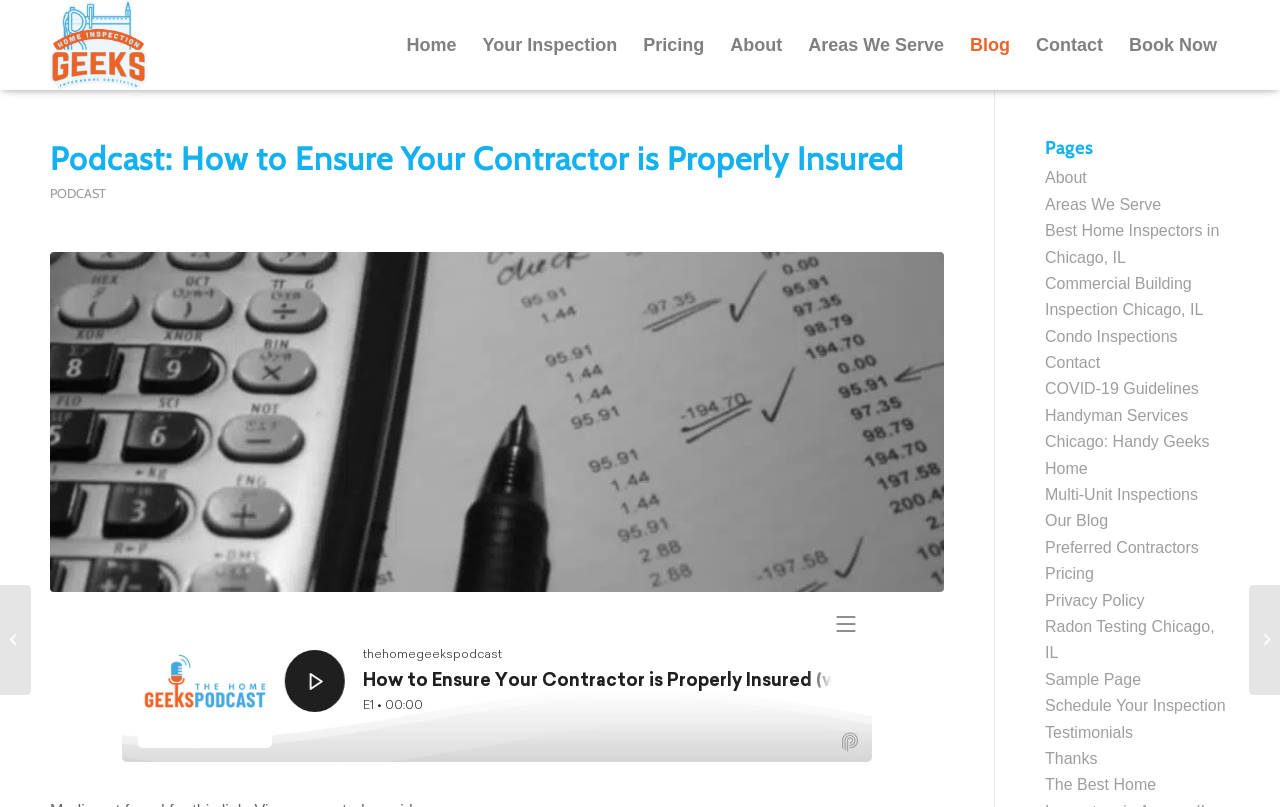Find and provide the bounding box coordinates for the UI element described here: "Handyman Services Chicago: Handy Geeks". The coordinates should be given as four float numbers between 0 and 1: [left, top, right, bottom].

[0.816, 0.504, 0.945, 0.558]